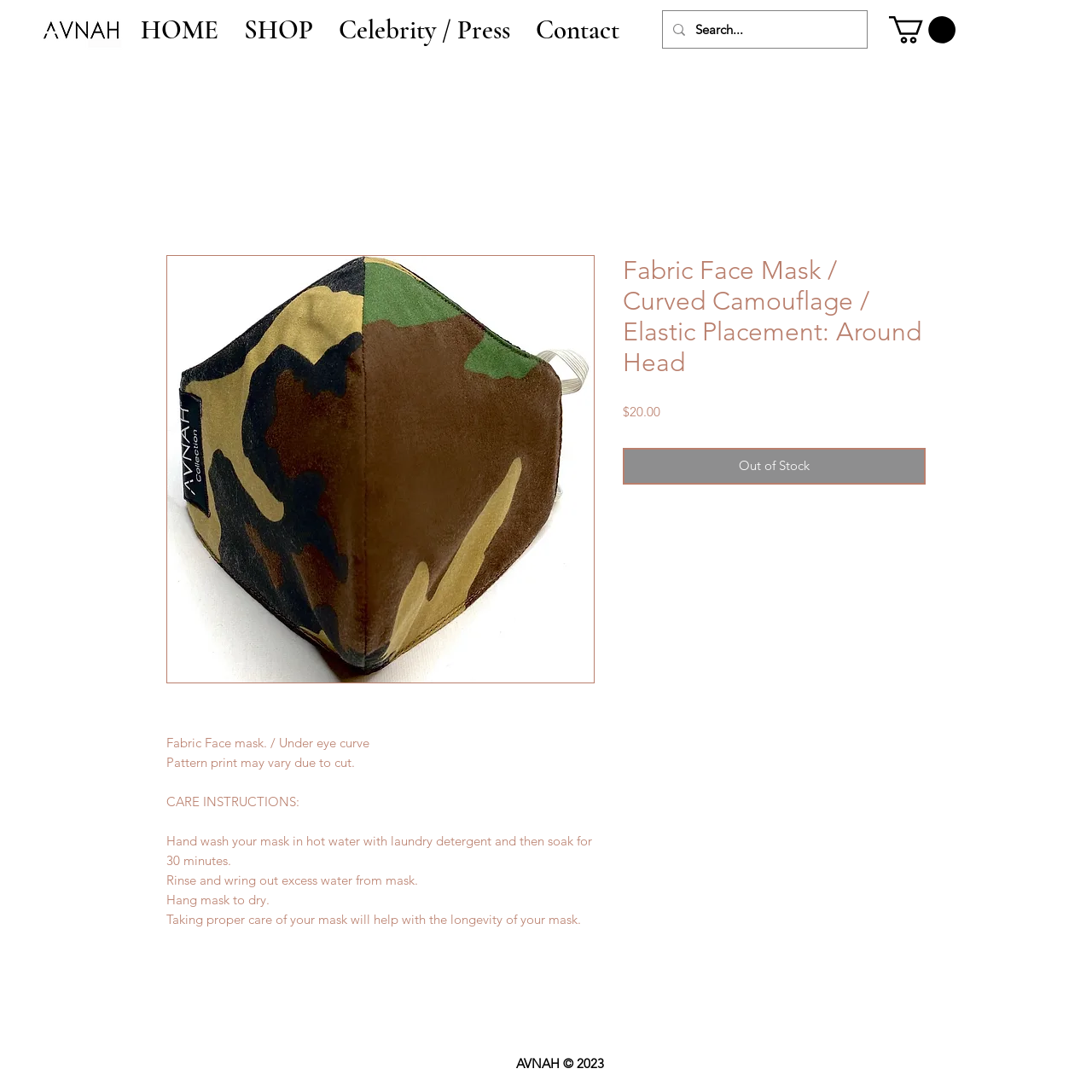Show the bounding box coordinates for the HTML element described as: "aria-label="Search..." name="q" placeholder="Search..."".

[0.637, 0.01, 0.761, 0.044]